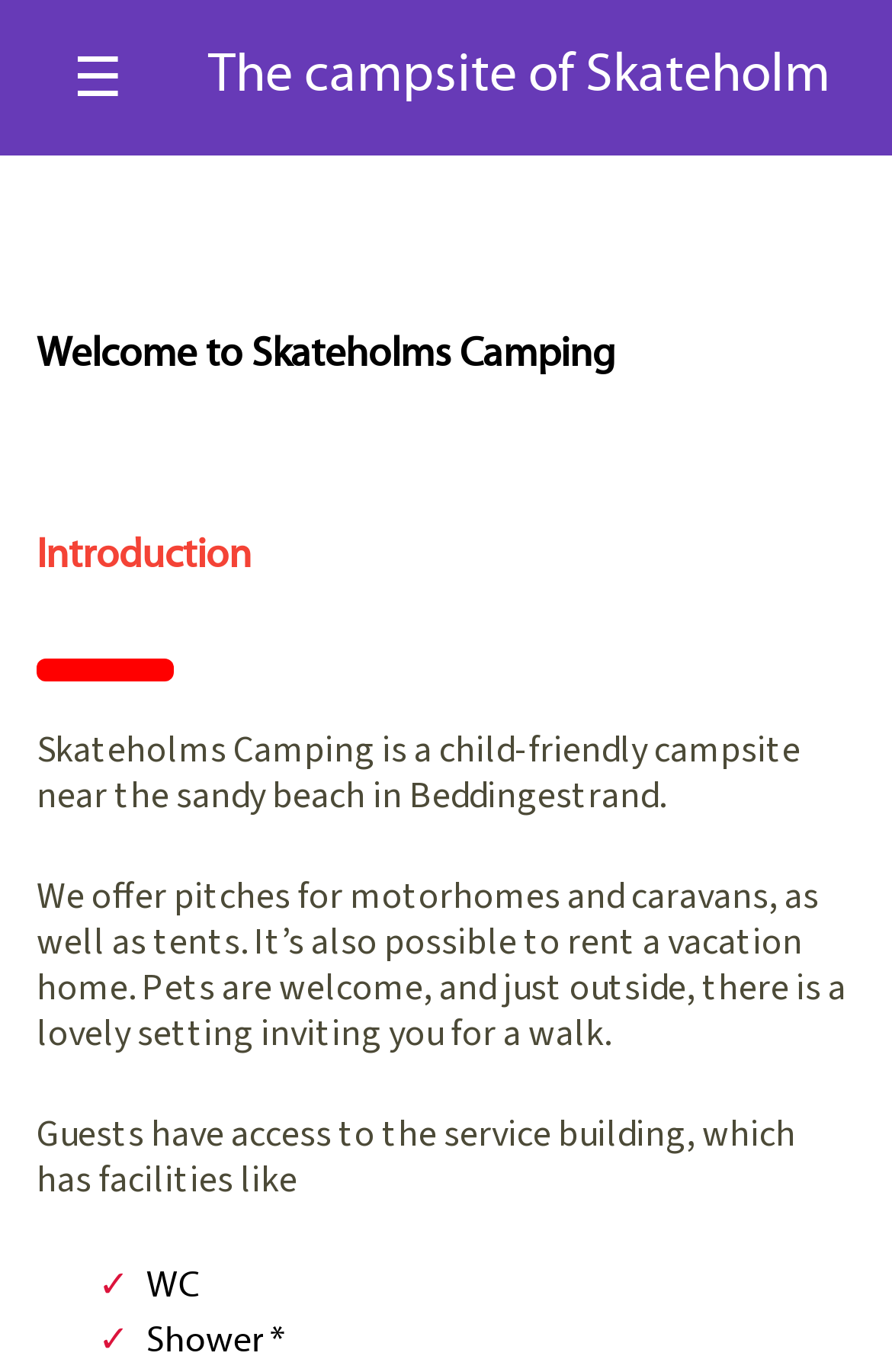Generate a comprehensive description of the webpage.

The webpage is about Skateholm Camping, a child-friendly campground located near the beach in Beddingestrand, Sweden. At the top left corner, there is a link with a hamburger menu icon. Below it, there is a static text "The campsite of Skateholm" that spans almost the entire width of the page. 

Further down, there are two headings, "Welcome to Skateholms Camping" and "Introduction", which are positioned on the left side of the page. A horizontal separator line follows these headings. 

Below the separator line, there are three paragraphs of text. The first paragraph describes Skateholms Camping as a child-friendly campsite near the sandy beach in Beddingestrand. The second paragraph explains the types of accommodations available, including pitches for motorhomes and caravans, tents, and vacation homes, and also mentions that pets are welcome. The third paragraph mentions that guests have access to the service building, which has various facilities.

At the bottom of the page, there is a list of facilities available in the service building, marked with checkmarks. The facilities listed include WC and Shower.